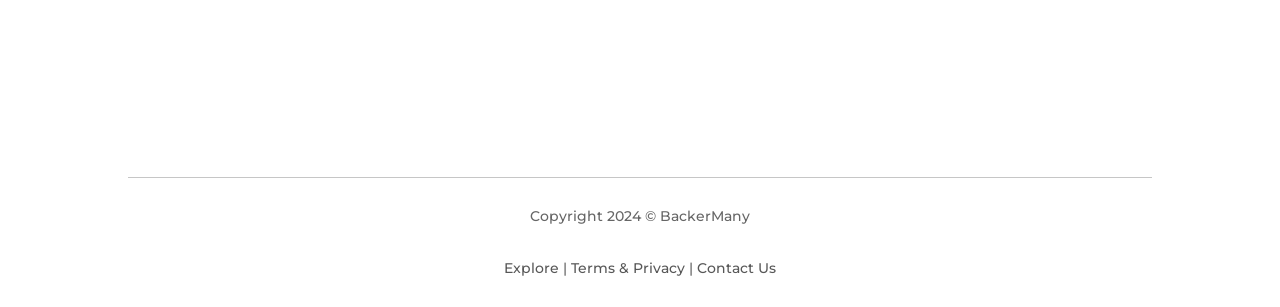Please determine the bounding box coordinates for the UI element described here. Use the format (top-left x, top-left y, bottom-right x, bottom-right y) with values bounded between 0 and 1: Contact Us

[0.545, 0.844, 0.606, 0.903]